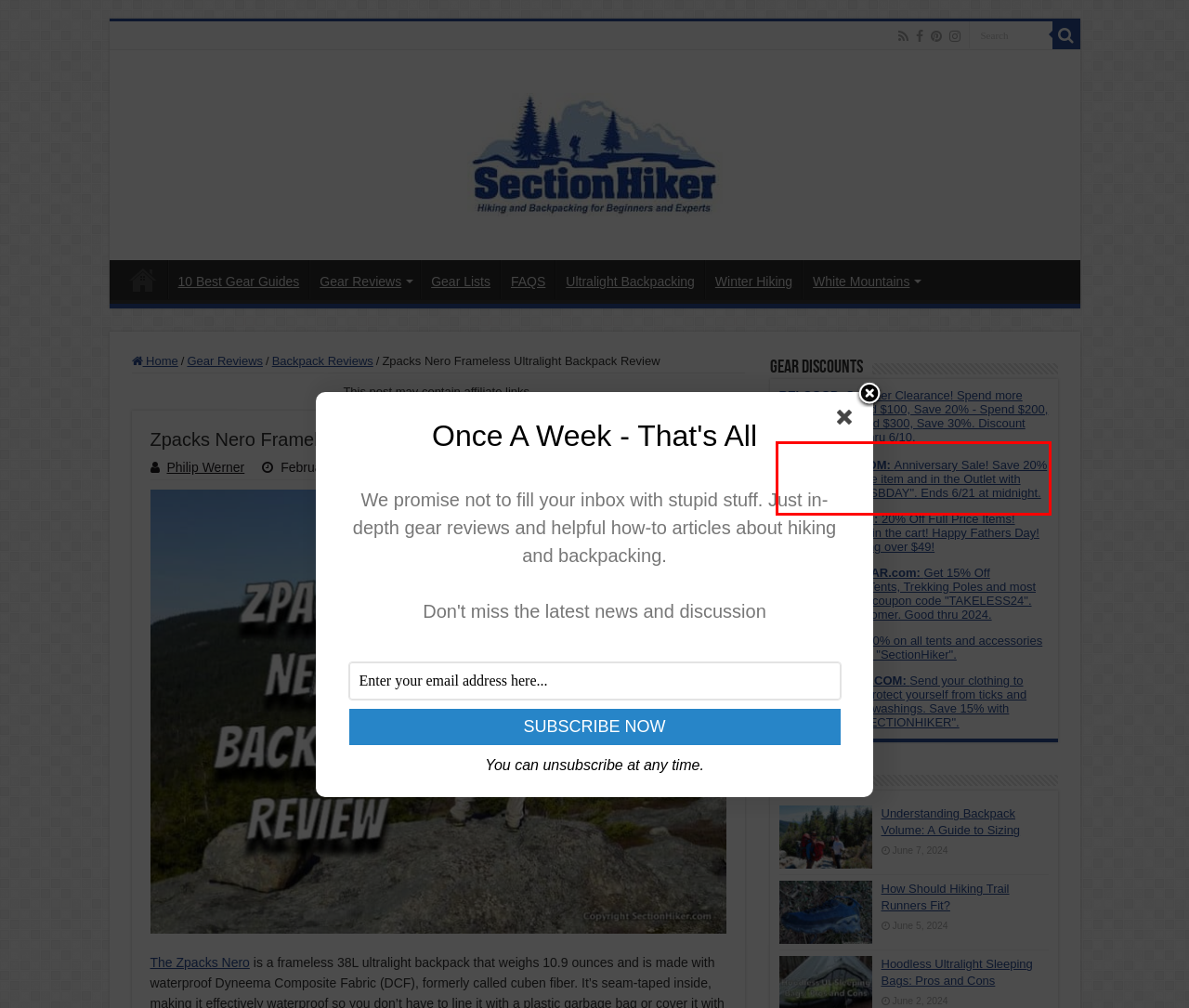You are given a webpage screenshot with a red bounding box around a UI element. Extract and generate the text inside this red bounding box.

CAMPSAVER.COM: Anniversary Sale! Save 20% OFF One full price item and in the Outlet with Coupon Code "CSBDAY". Ends 6/21 at midnight.